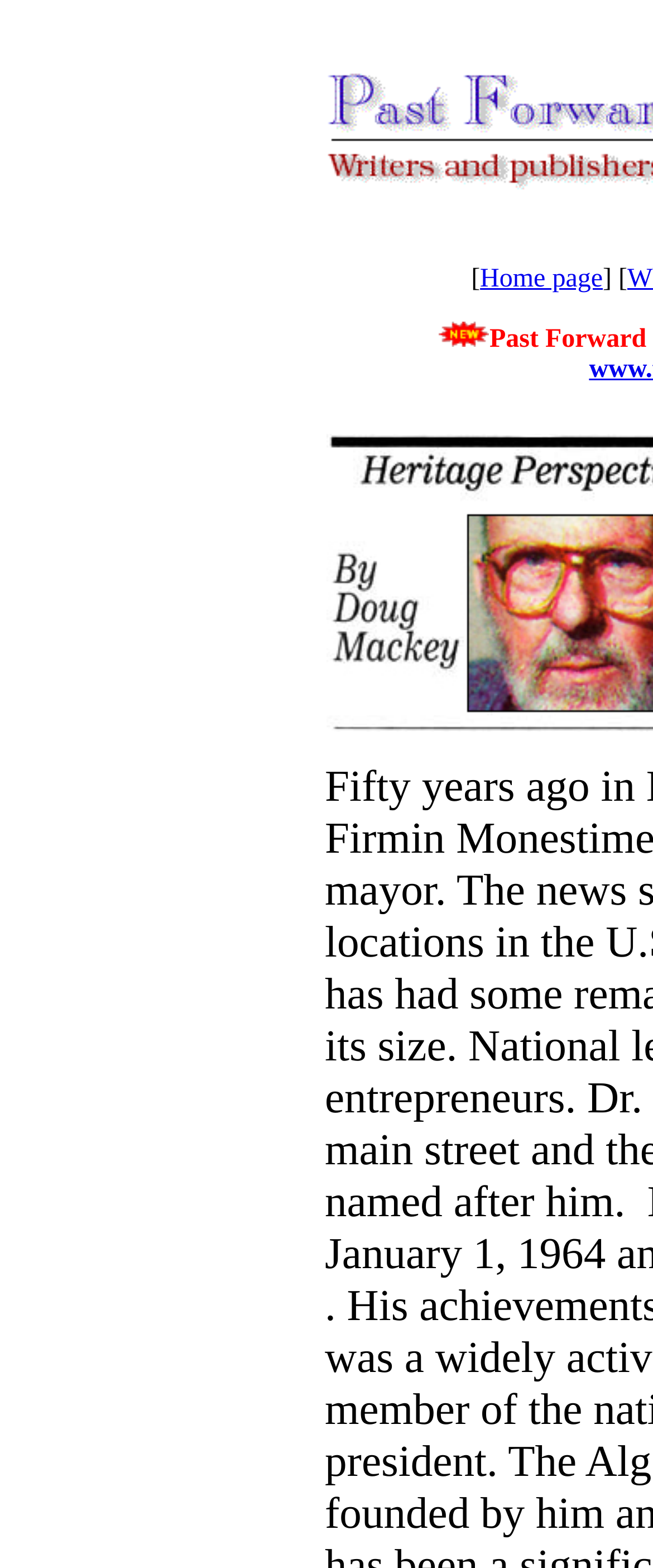Based on the element description Home page, identify the bounding box coordinates for the UI element. The coordinates should be in the format (top-left x, top-left y, bottom-right x, bottom-right y) and within the 0 to 1 range.

[0.735, 0.169, 0.923, 0.187]